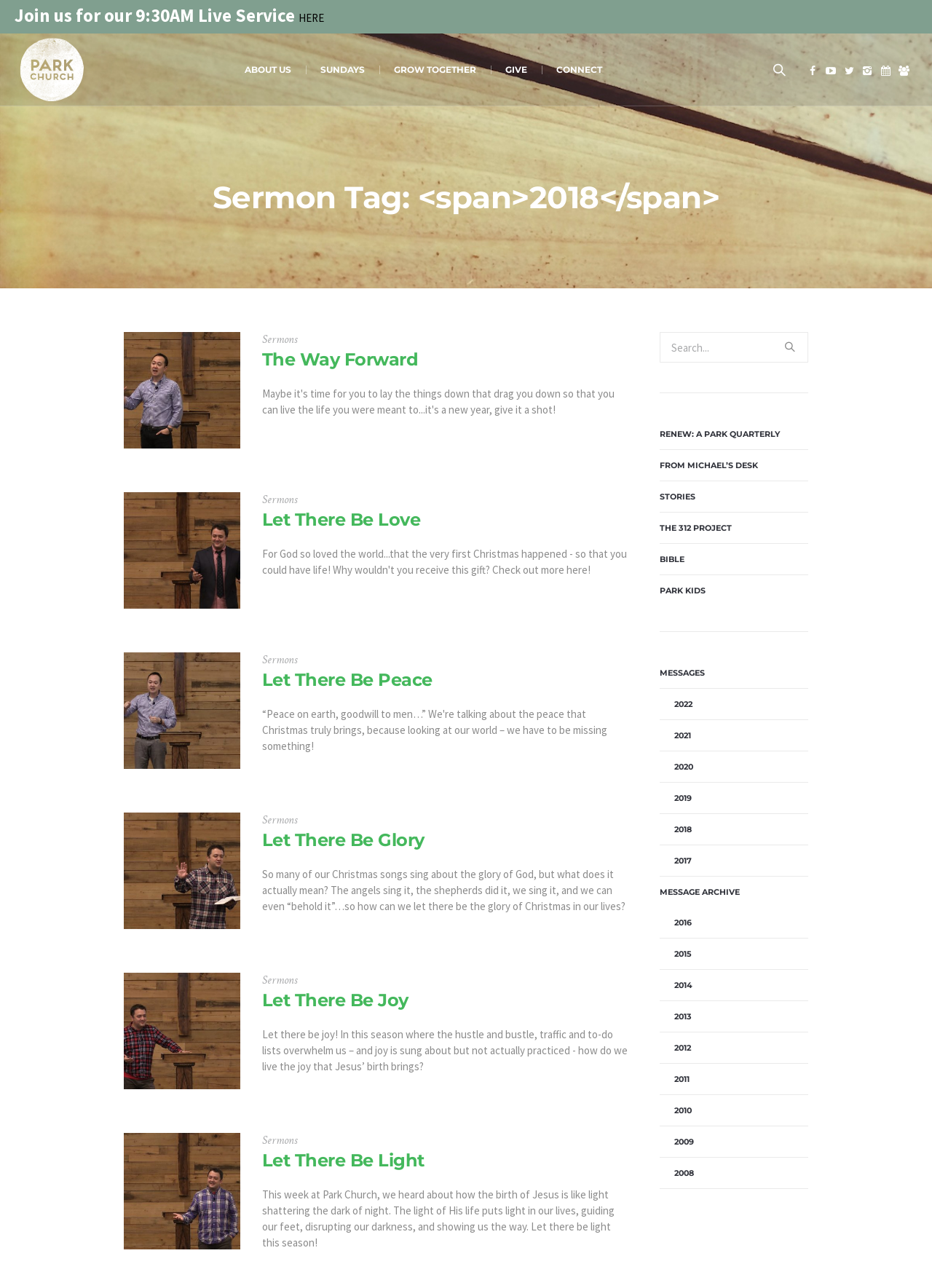What is the purpose of the 'HERE' link?
Utilize the image to construct a detailed and well-explained answer.

The 'HERE' link is located next to the 'Join us for our 9:30AM Live Service' text, indicating that it is a link to join the live service.